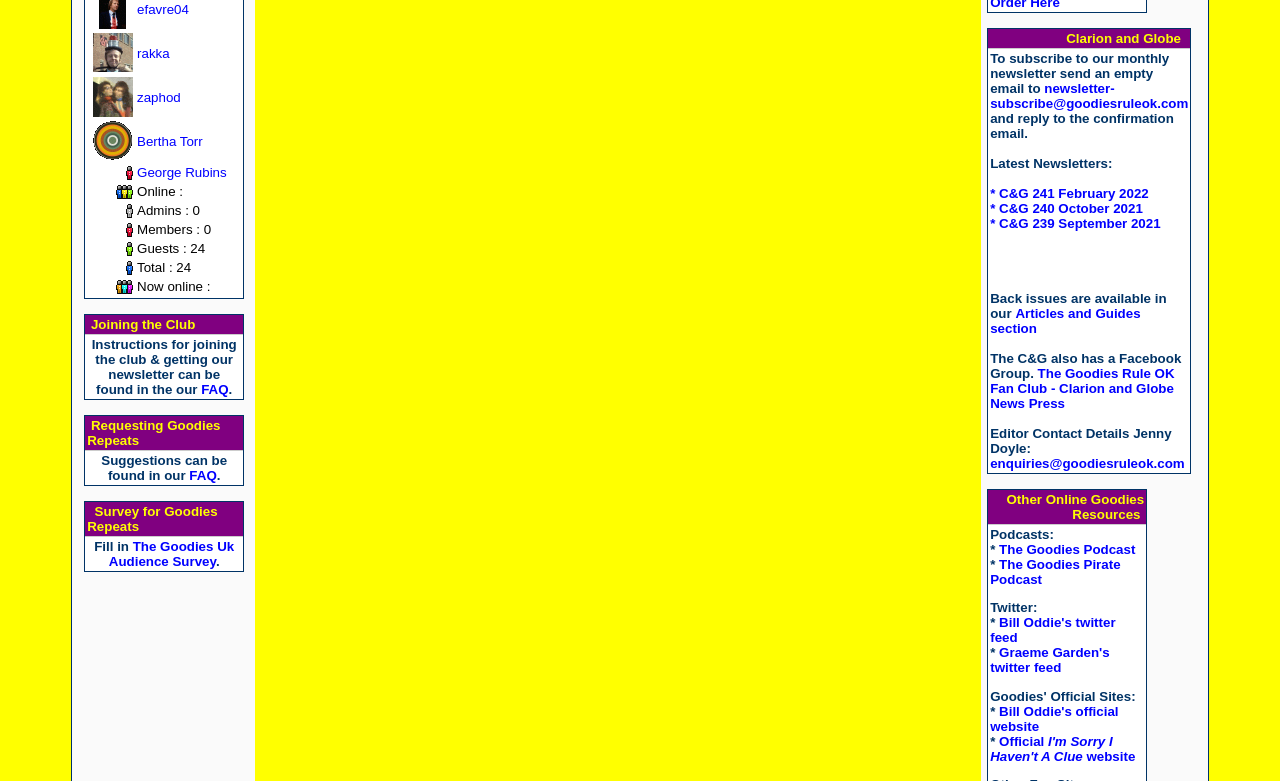Find the bounding box coordinates for the HTML element described as: "Graeme Garden's twitter feed". The coordinates should consist of four float values between 0 and 1, i.e., [left, top, right, bottom].

[0.774, 0.826, 0.867, 0.865]